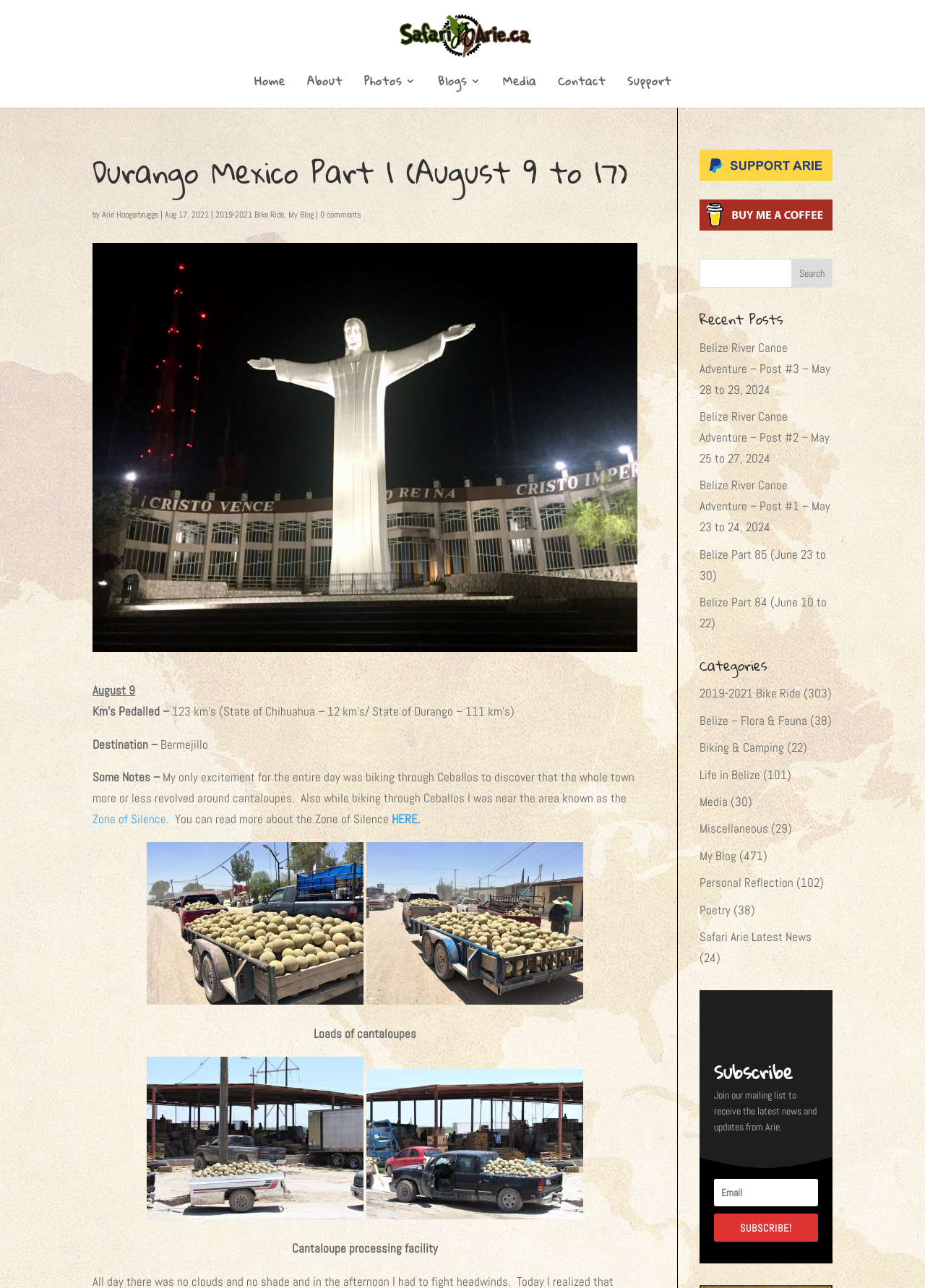Locate the bounding box coordinates of the region to be clicked to comply with the following instruction: "Click on the Safari Arie link". The coordinates must be four float numbers between 0 and 1, in the form [left, top, right, bottom].

[0.426, 0.017, 0.58, 0.036]